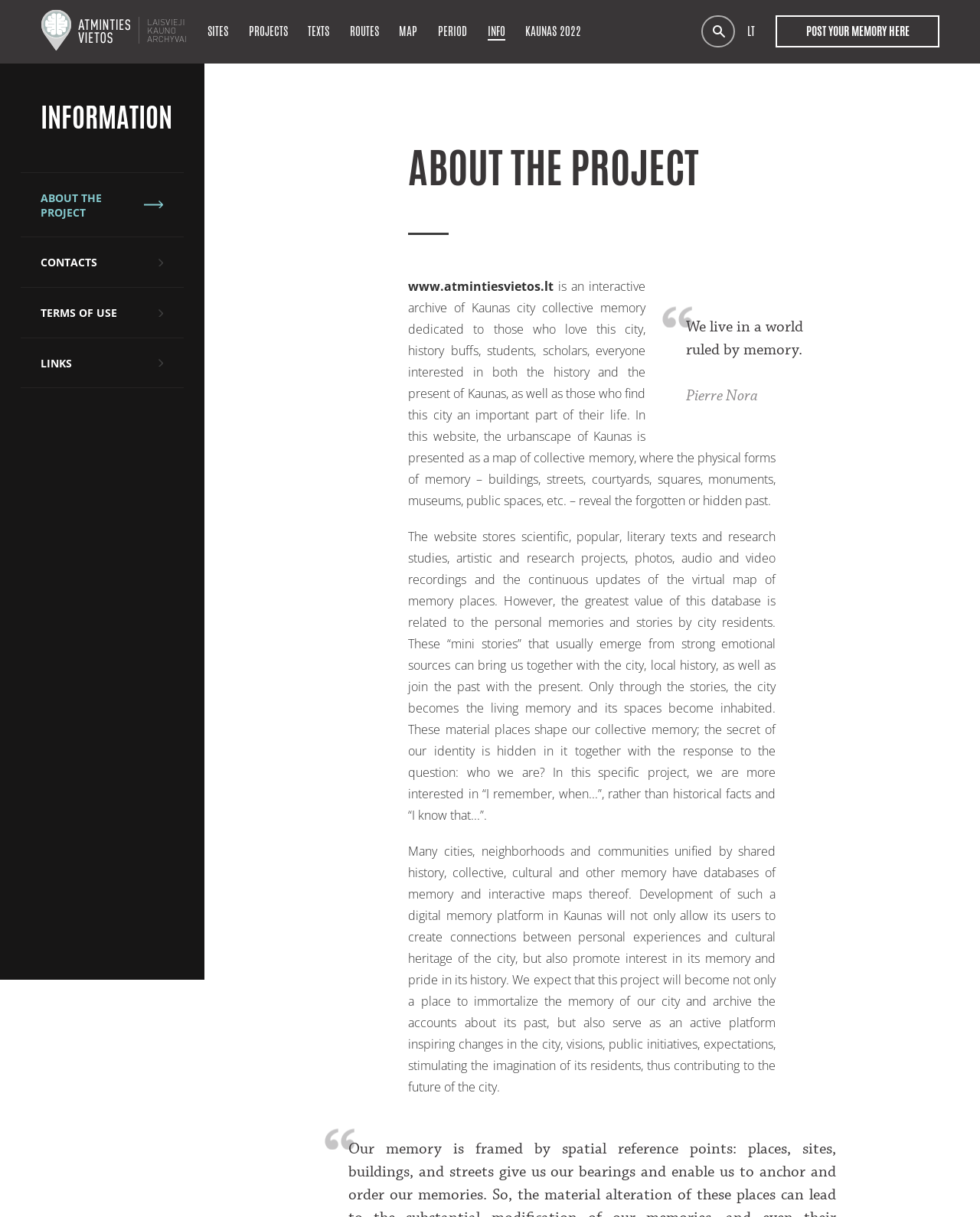Who is quoted in the webpage?
Could you give a comprehensive explanation in response to this question?

The quote 'We live in a world ruled by memory.' is attributed to Pierre Nora, as indicated by the emphasis tag surrounding his name in the blockquote section of the webpage.